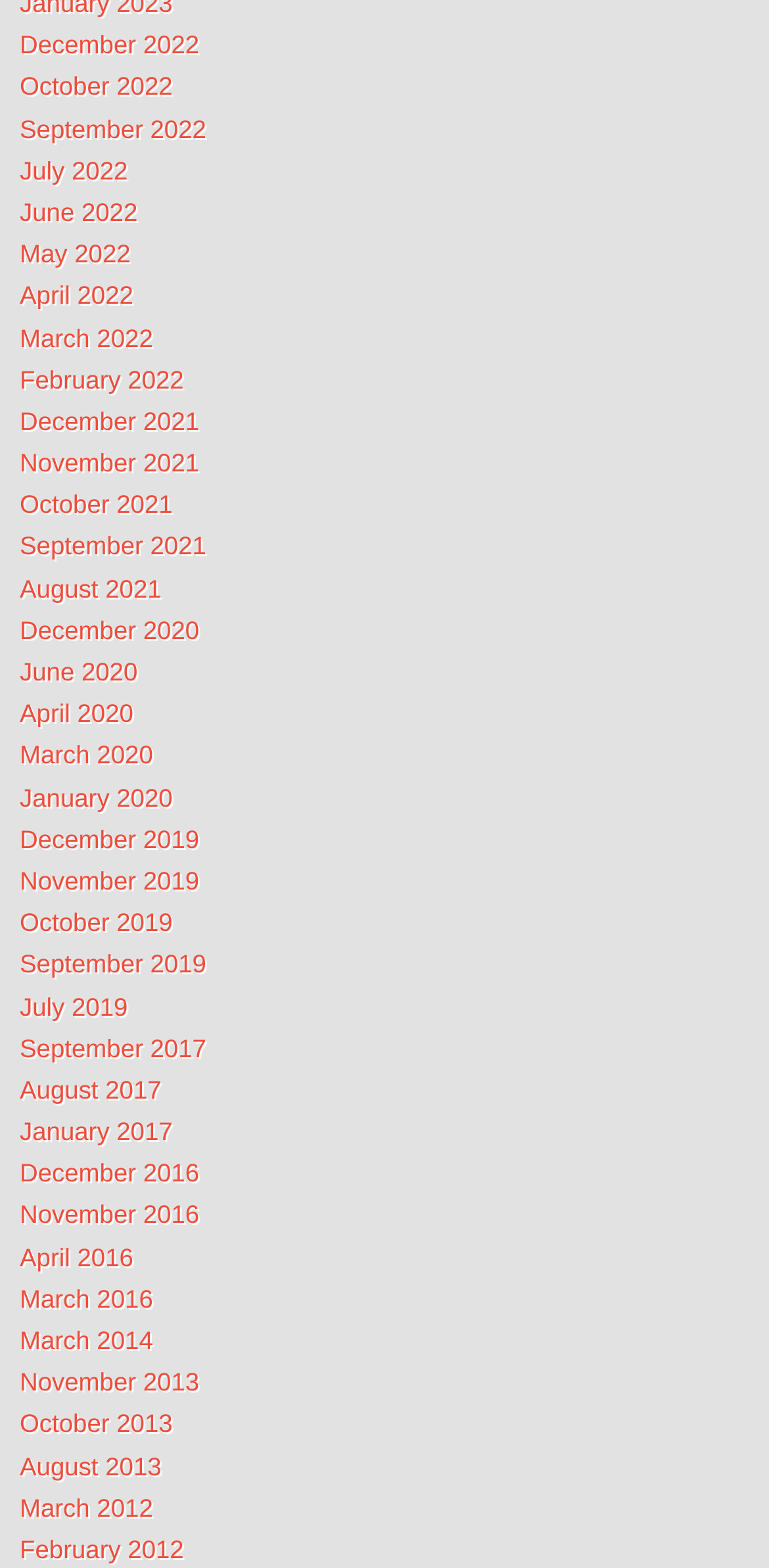What is the most recent month listed?
Provide a detailed and well-explained answer to the question.

By examining the list of links, I found that the most recent month listed is December 2022, which is the first link in the list.